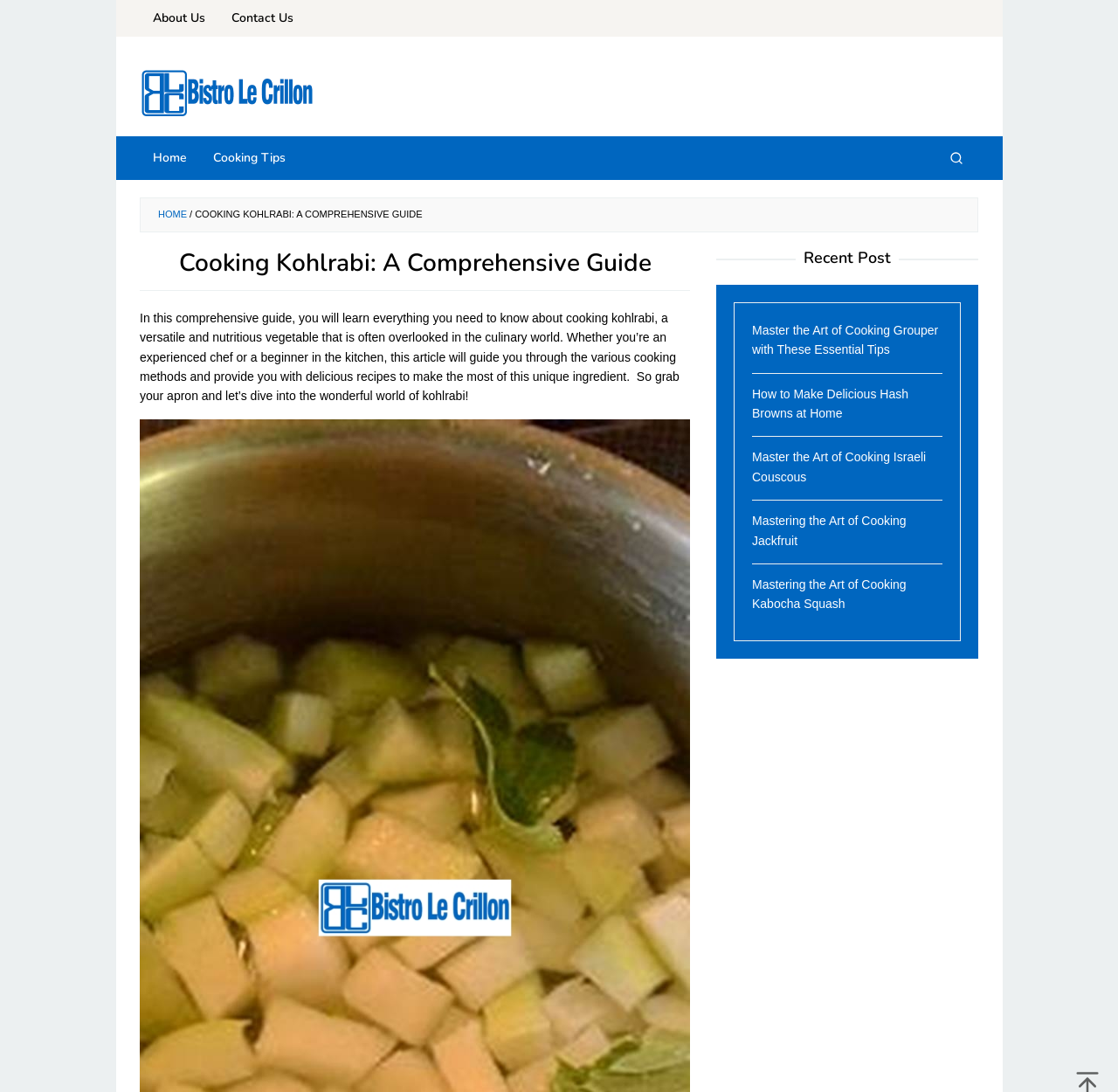Please specify the bounding box coordinates of the clickable region necessary for completing the following instruction: "search for something". The coordinates must consist of four float numbers between 0 and 1, i.e., [left, top, right, bottom].

[0.836, 0.125, 0.875, 0.165]